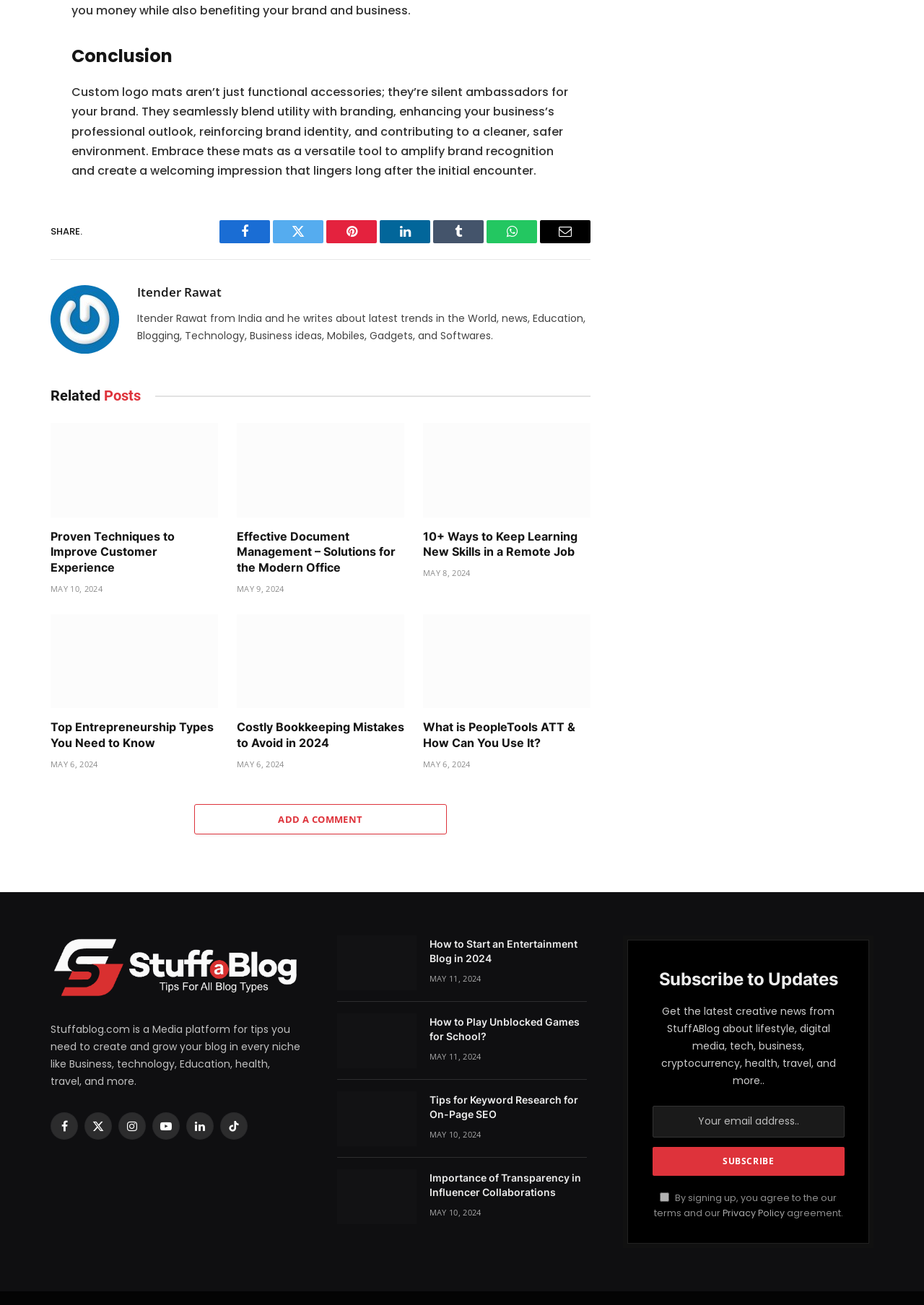What is the purpose of the 'SHARE.' button?
Please describe in detail the information shown in the image to answer the question.

The 'SHARE.' button is likely used to share the content of the webpage on various social media platforms, as it is accompanied by links to Facebook, Twitter, Pinterest, LinkedIn, Tumblr, WhatsApp, and Email.